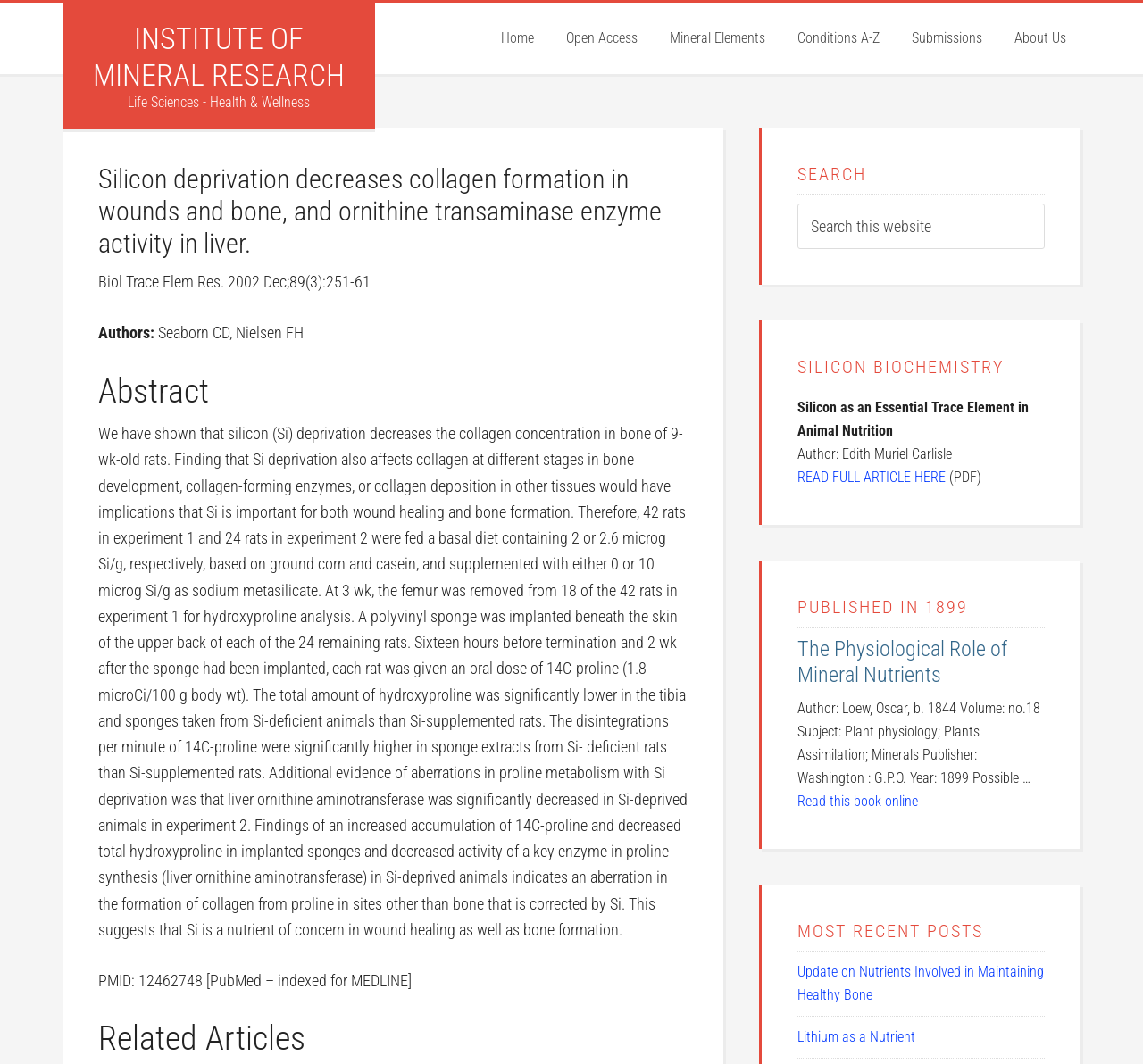What is the headline of the webpage?

Silicon deprivation decreases collagen formation in wounds and bone, and ornithine transaminase enzyme activity in liver.